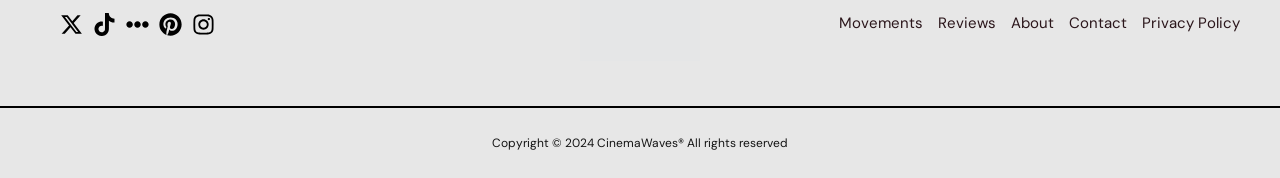Find the bounding box of the element with the following description: "Movements". The coordinates must be four float numbers between 0 and 1, formatted as [left, top, right, bottom].

[0.655, 0.053, 0.727, 0.206]